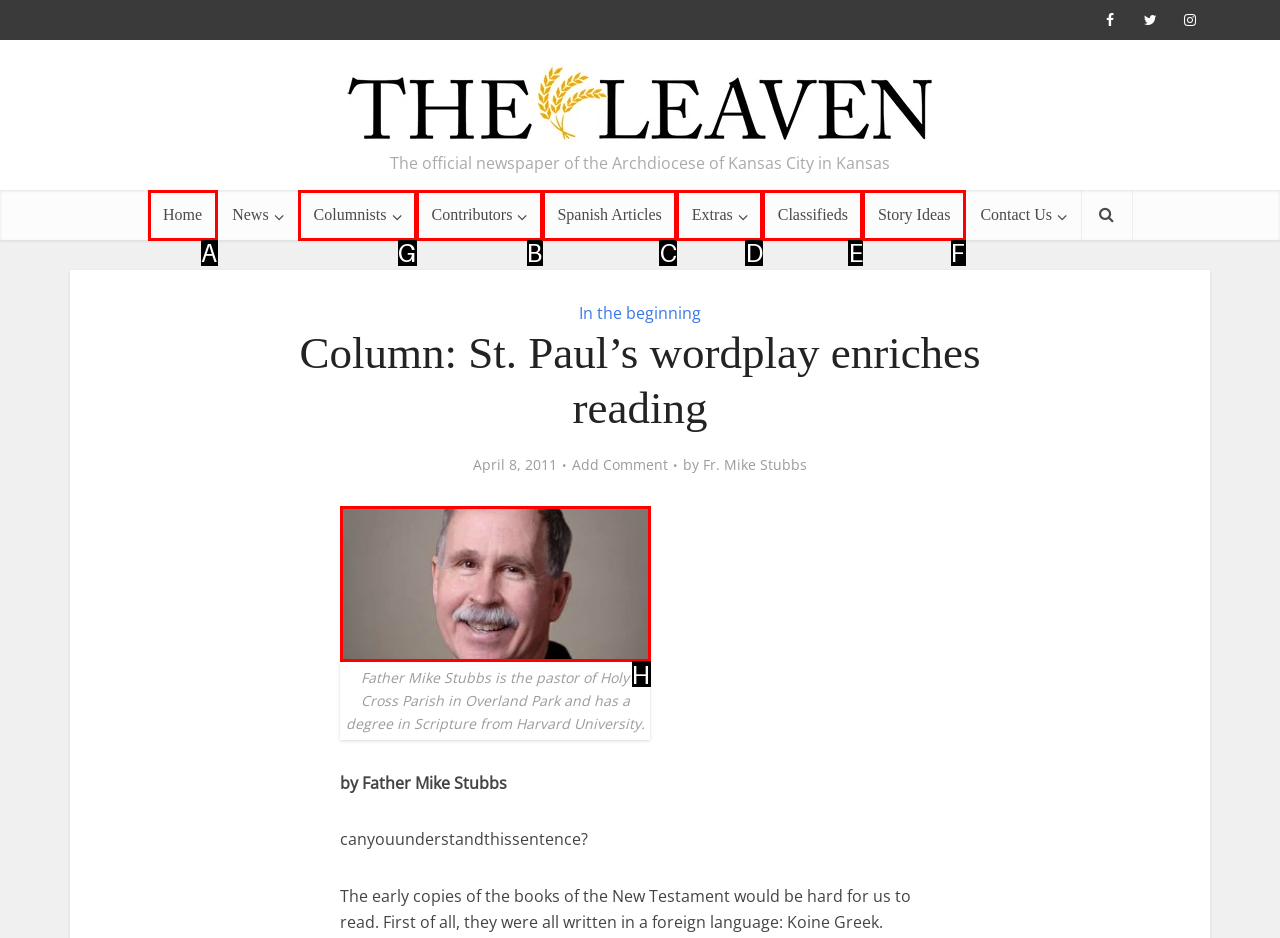Select the correct UI element to click for this task: View the Columnists page.
Answer using the letter from the provided options.

G